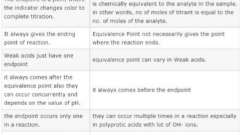Provide your answer in one word or a succinct phrase for the question: 
What indicates the endpoint in titration?

Color change of an indicator